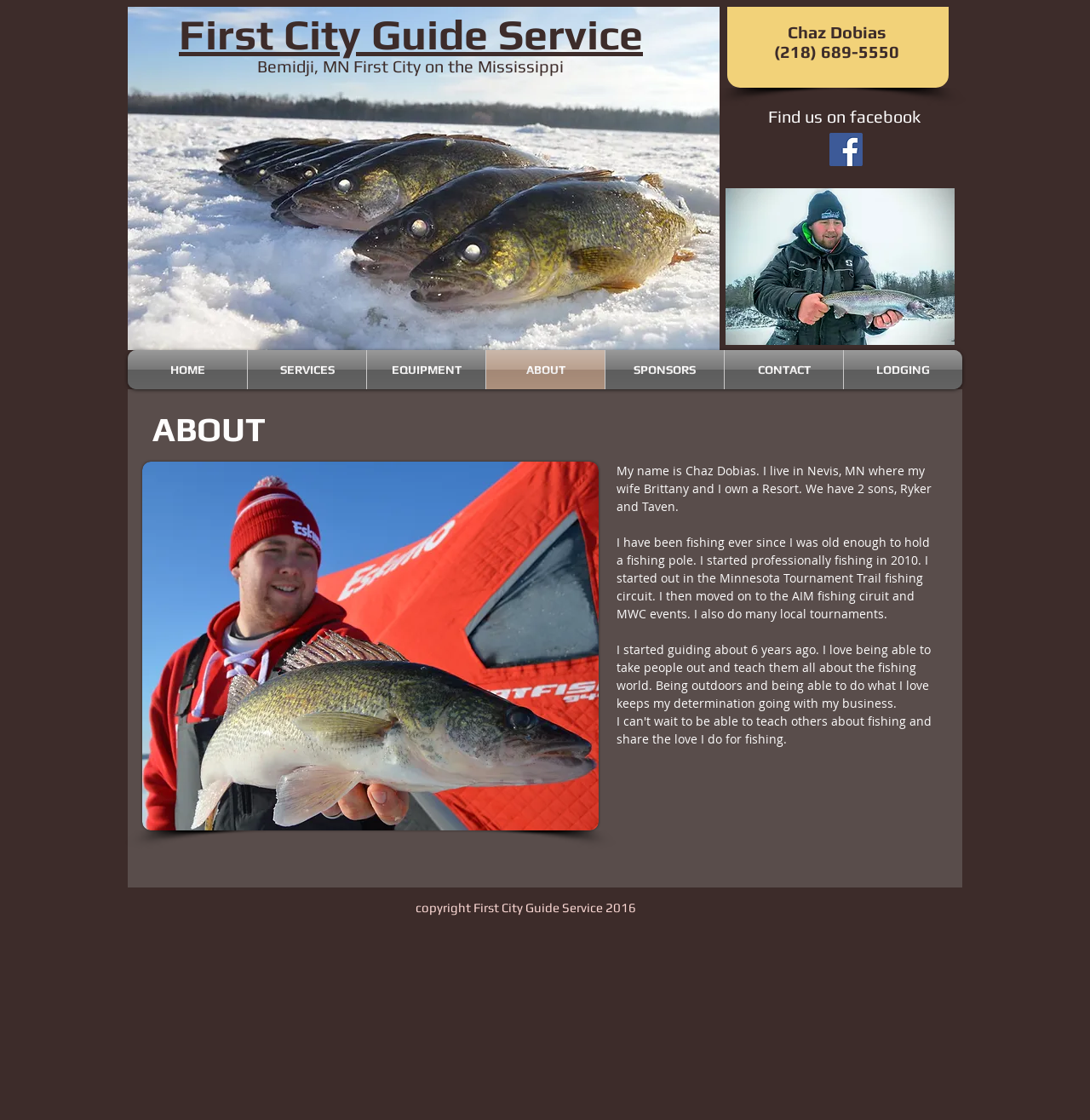Please specify the bounding box coordinates in the format (top-left x, top-left y, bottom-right x, bottom-right y), with values ranging from 0 to 1. Identify the bounding box for the UI component described as follows: CONTACT

[0.665, 0.313, 0.773, 0.348]